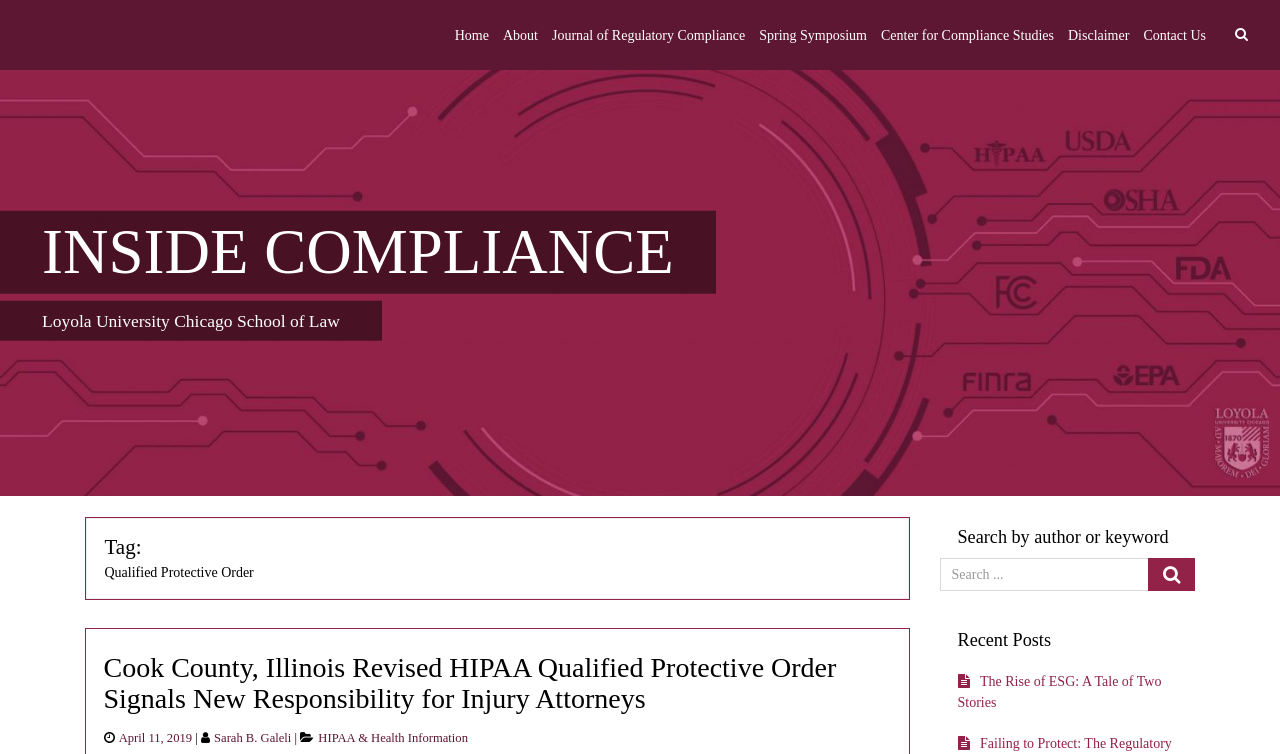Who is the author of the article?
Please look at the screenshot and answer using one word or phrase.

Sarah B. Galeli